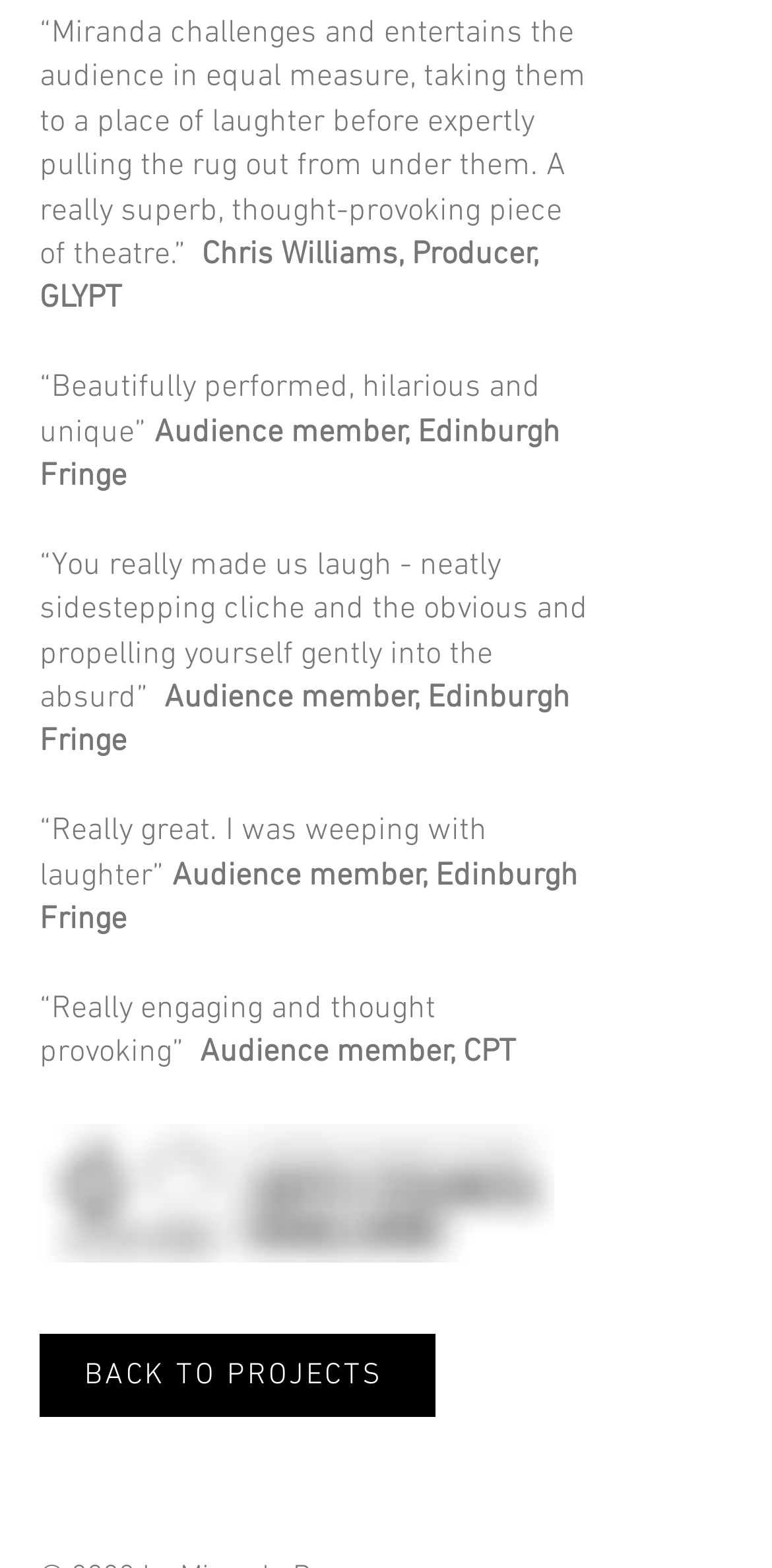Based on the element description aria-label="Instagram", identify the bounding box of the UI element in the given webpage screenshot. The coordinates should be in the format (top-left x, top-left y, bottom-right x, bottom-right y) and must be between 0 and 1.

[0.051, 0.927, 0.144, 0.972]